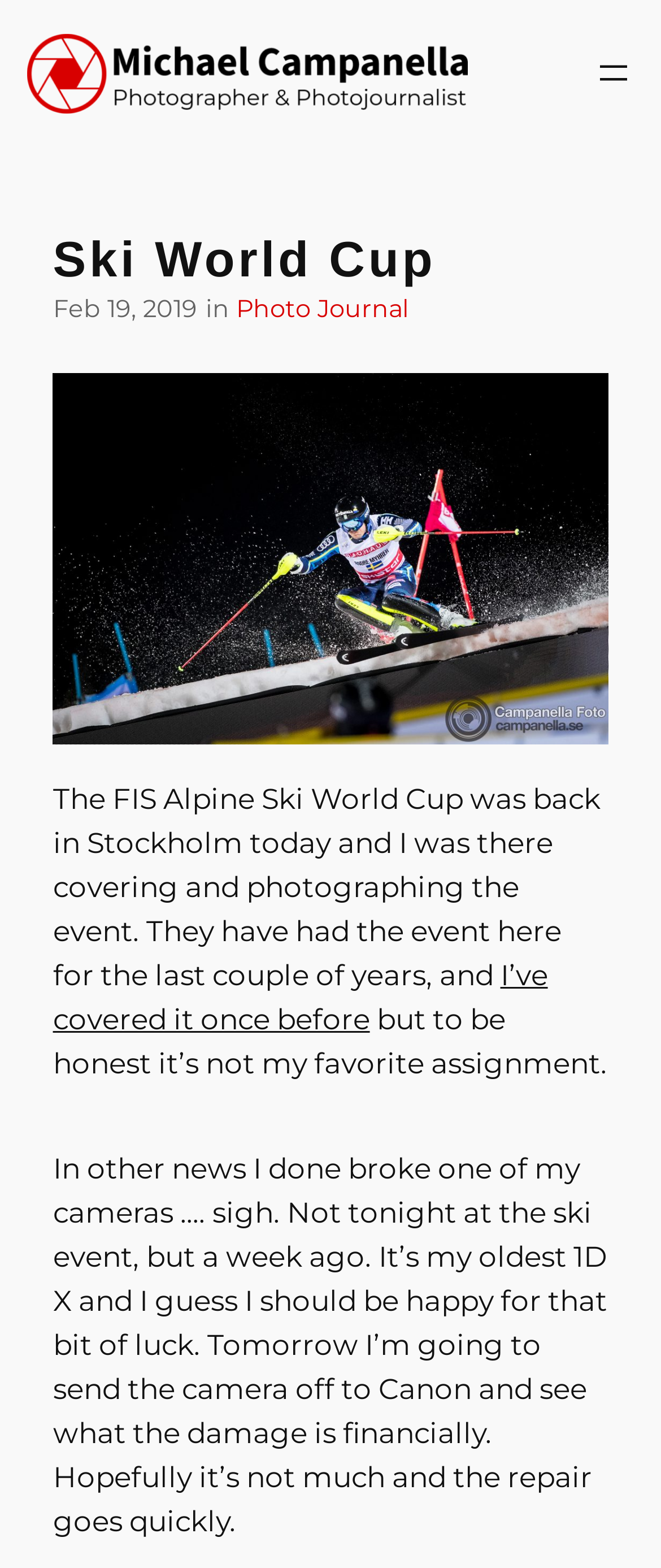Respond to the following query with just one word or a short phrase: 
What is the photographer's feeling about the Ski World Cup assignment?

Not his favorite